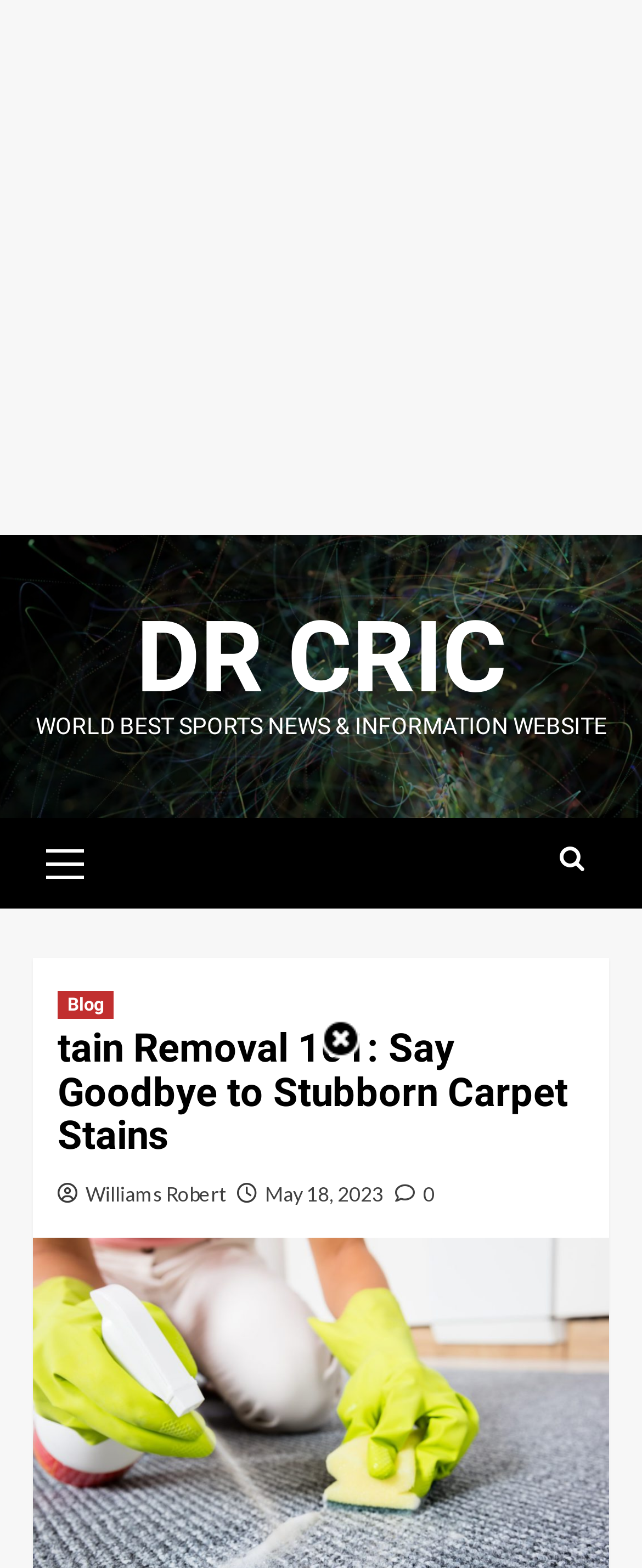Determine the bounding box coordinates of the clickable element to achieve the following action: 'Open the Primary Menu'. Provide the coordinates as four float values between 0 and 1, formatted as [left, top, right, bottom].

[0.051, 0.522, 0.154, 0.575]